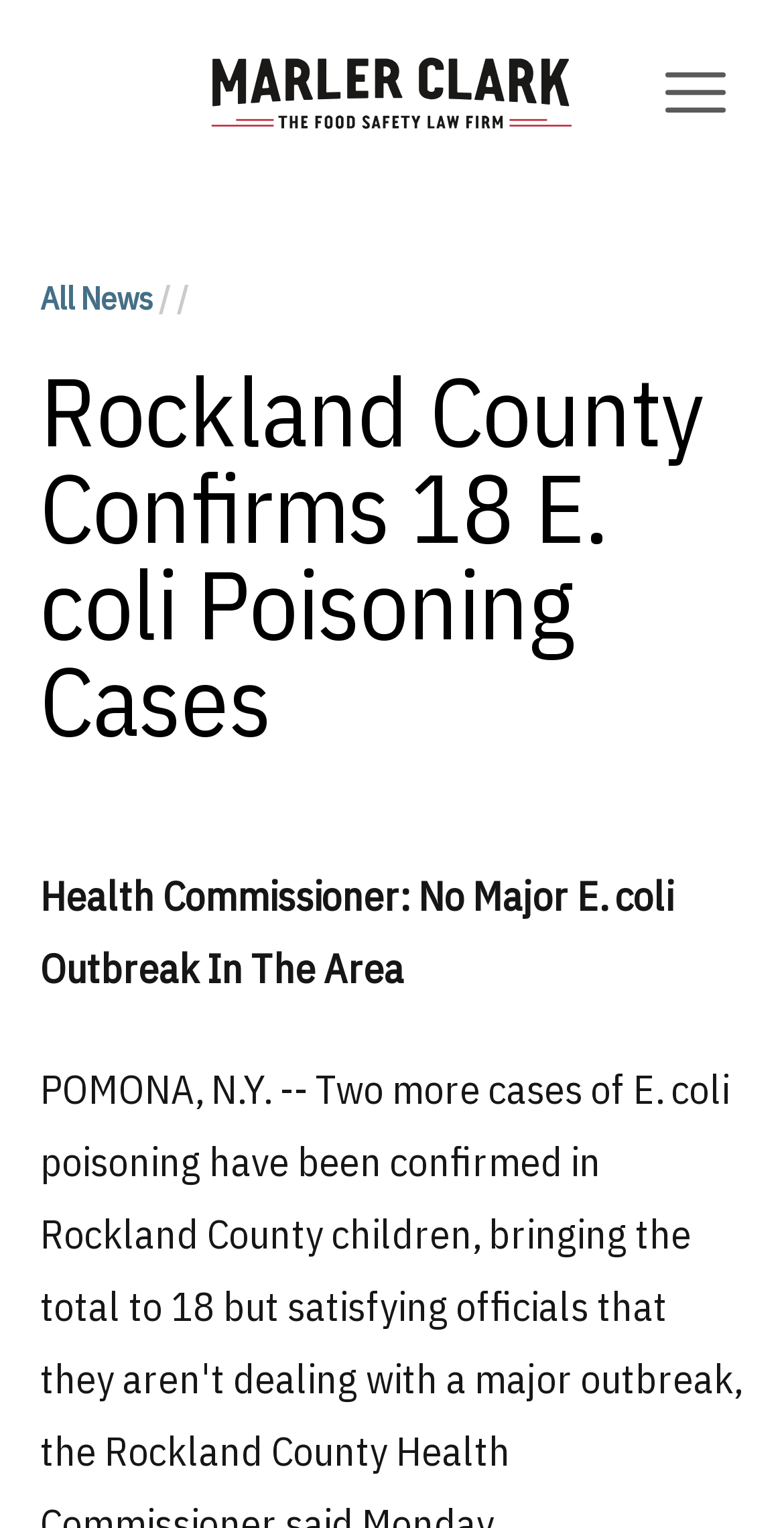Write an exhaustive caption that covers the webpage's main aspects.

The webpage is about a news article discussing E. coli poisoning cases in Rockland County. At the top left of the page, there is a link to "Marler Clark" accompanied by an image with the same name. Below this, there is a button to open a menu, which is currently not expanded. 

To the right of the button, there is a link to "All News" followed by a forward slash. The main heading of the article, "Rockland County Confirms 18 E. coli Poisoning Cases", is located below the menu button and spans across the page. 

Underneath the main heading, there is a subheading that reads "Health Commissioner: No Major E. coli Outbreak In The Area". This subheading is positioned roughly in the middle of the page, horizontally.